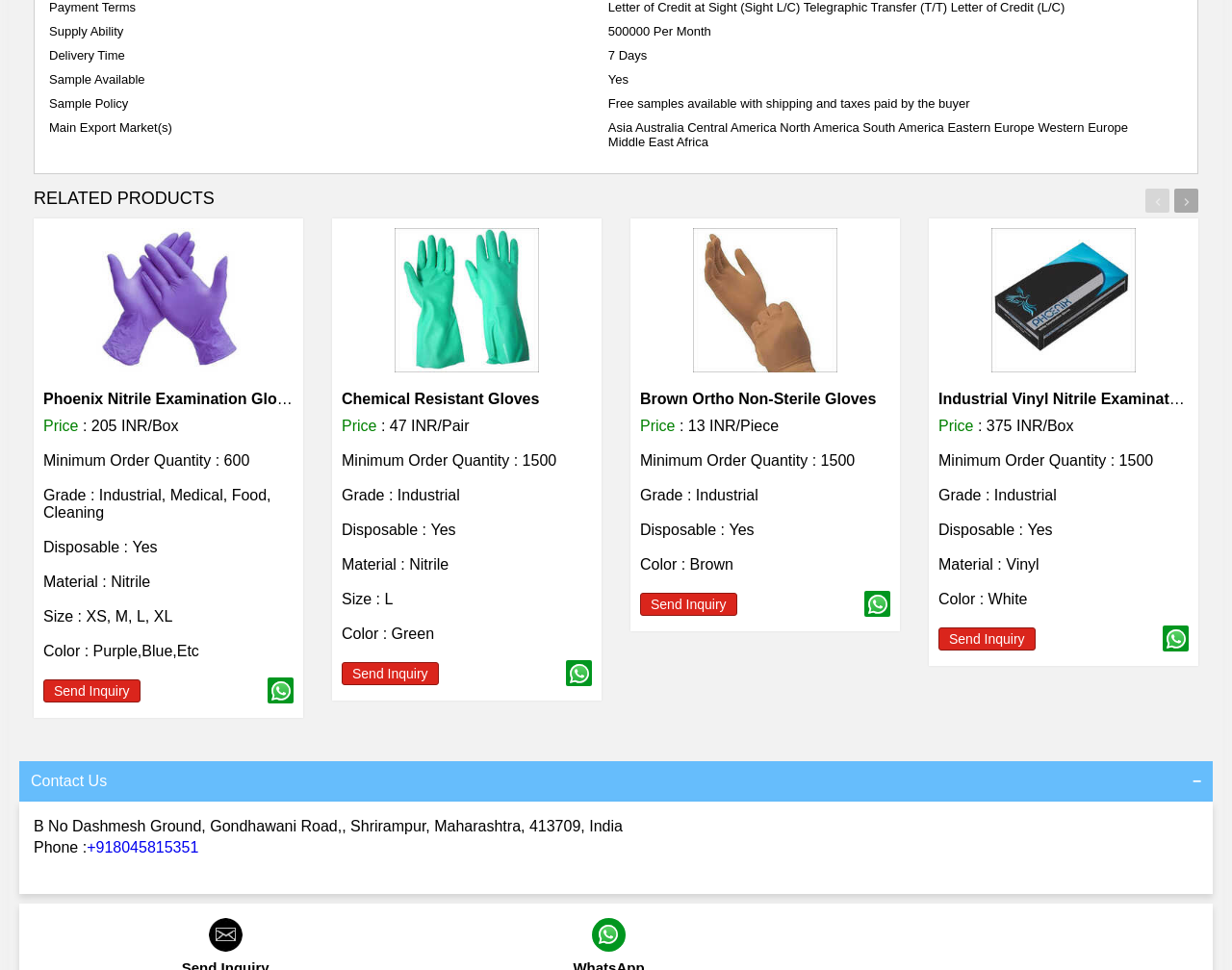Provide the bounding box coordinates of the section that needs to be clicked to accomplish the following instruction: "Click on the link to view RELATED PRODUCTS."

[0.027, 0.194, 0.174, 0.214]